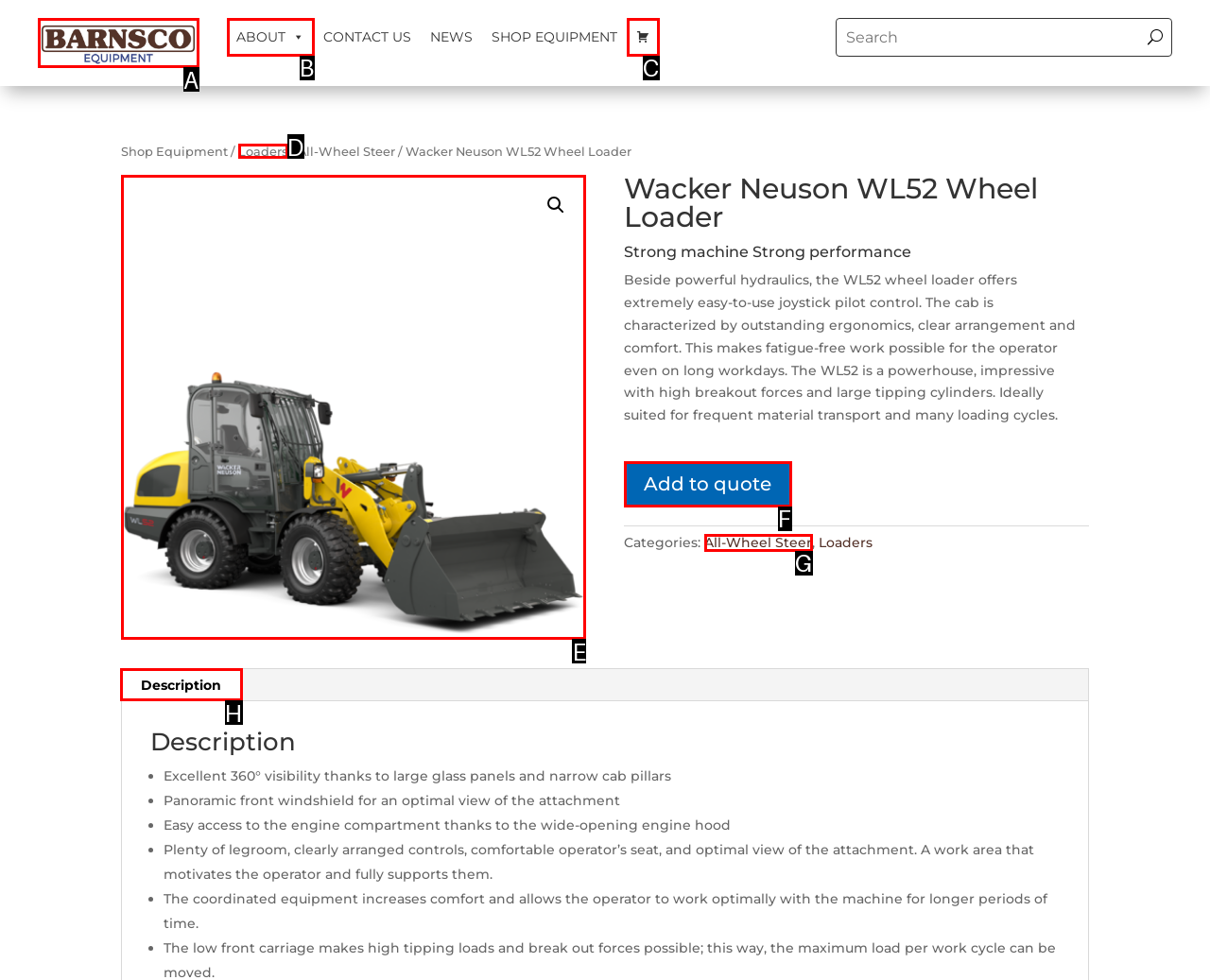Choose the letter that best represents the description: Add to quote. Provide the letter as your response.

F